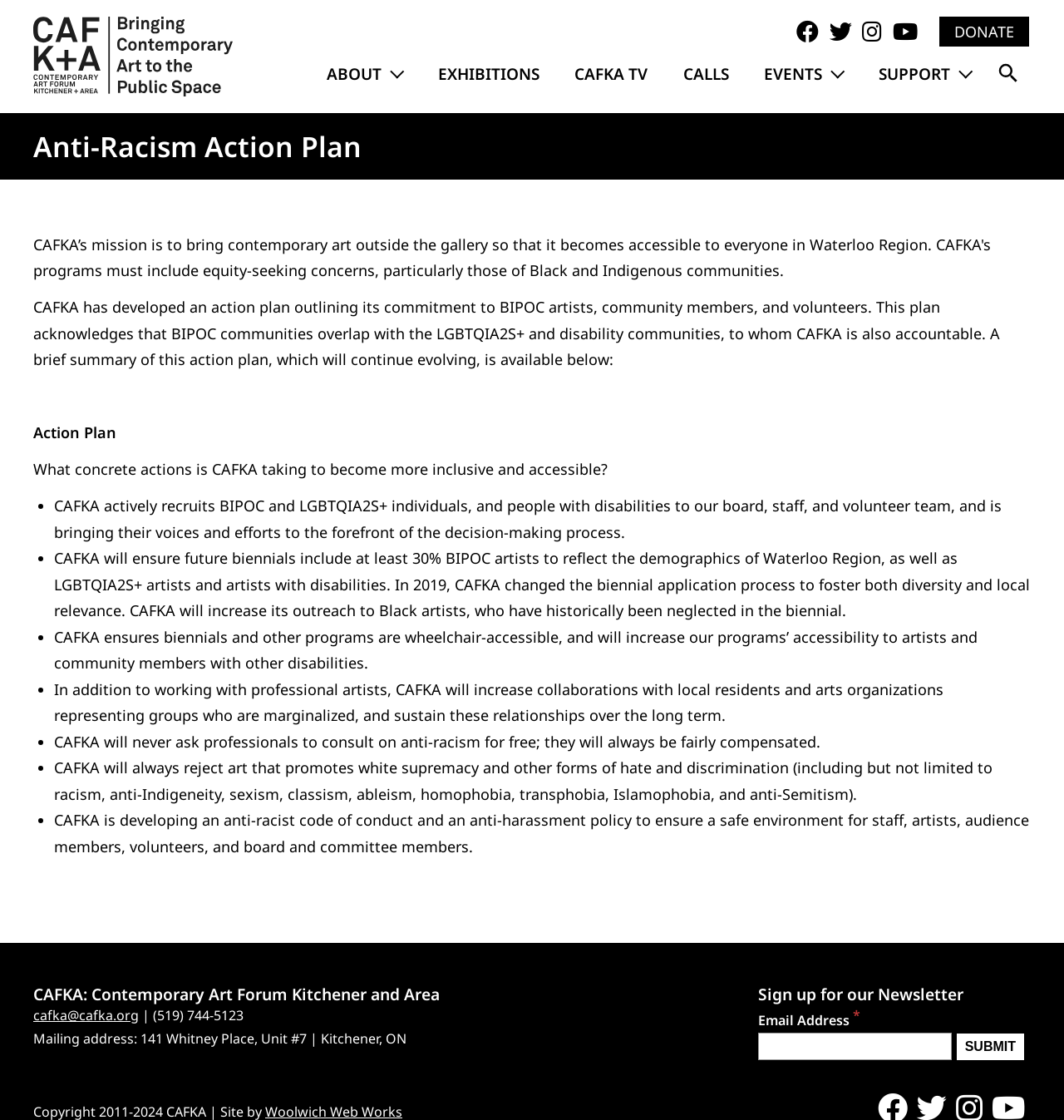Give the bounding box coordinates for the element described as: "parent_node: Email Address name="mergevars[EMAIL]"".

[0.713, 0.922, 0.894, 0.946]